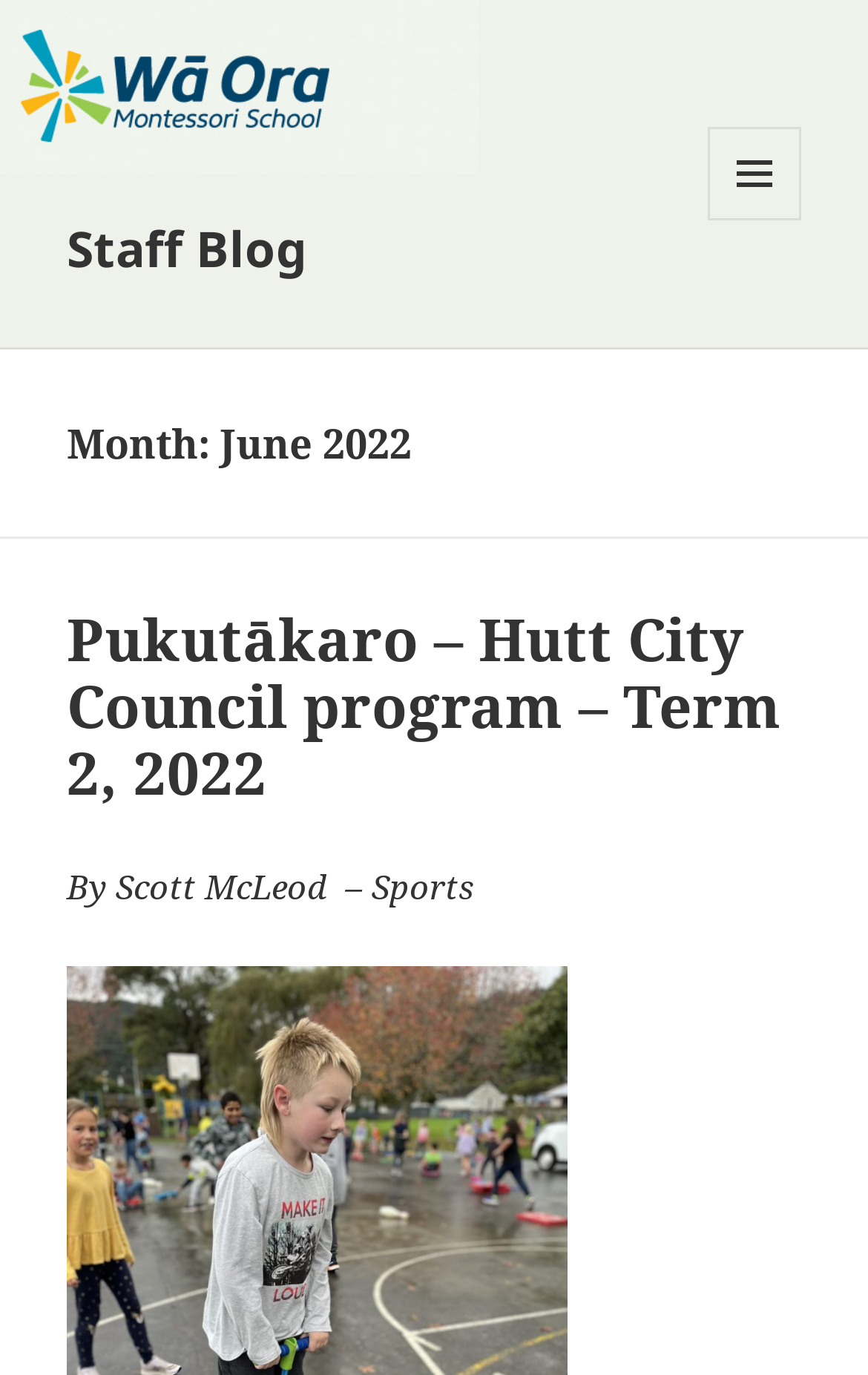Use a single word or phrase to answer the question:
What is the month of the blog post?

June 2022